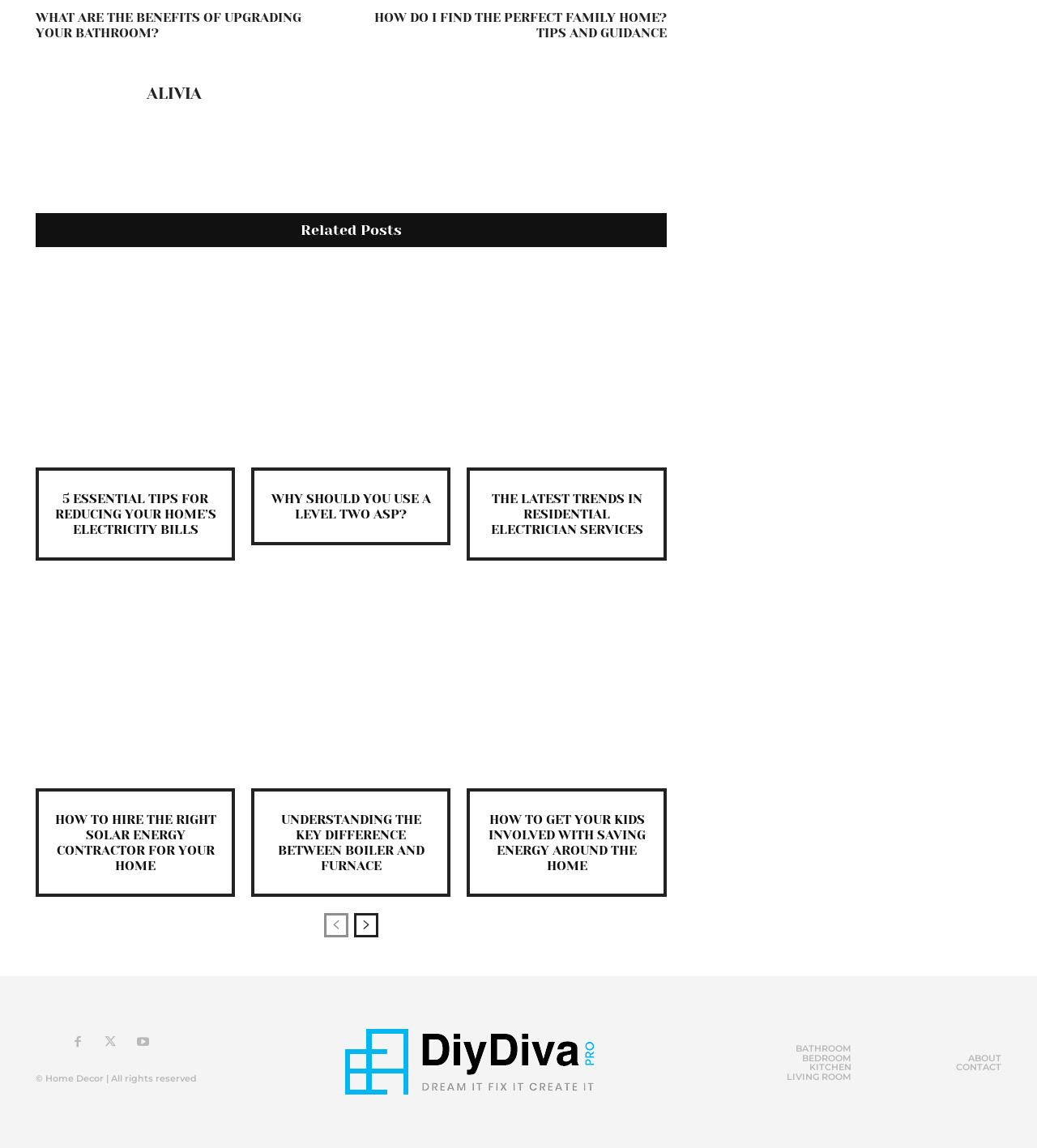Can you look at the image and give a comprehensive answer to the question:
What is the purpose of the 'prev-page' and 'next-page' links?

The 'prev-page' and 'next-page' links are located at the bottom of the webpage and are used for navigation, allowing users to move to previous or next pages of content.